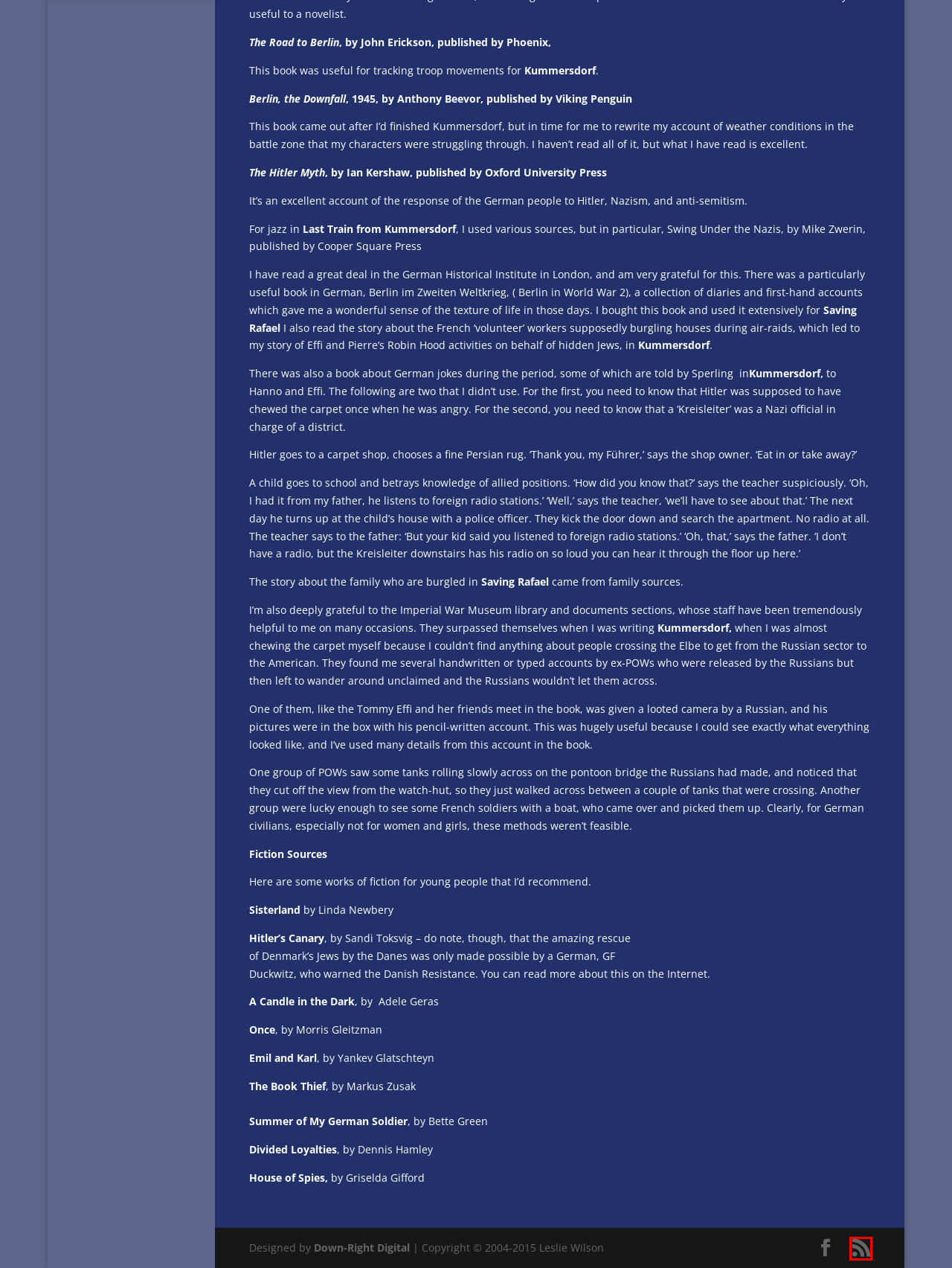Examine the screenshot of the webpage, noting the red bounding box around a UI element. Pick the webpage description that best matches the new page after the element in the red bounding box is clicked. Here are the candidates:
A. Photo Gallery | Leslie Wilson
B. Professor David C Wilson – Environment an Waste Resource Management
C. About Me | Leslie Wilson
D. Leslie Wilson
E. Leslie Wilson | Author of Last Train from Kummersdorf and Saving Rafael
F. Books | Leslie Wilson
G. Nazi Germay | Leslie Wilson
H. Family Background | Leslie Wilson

D